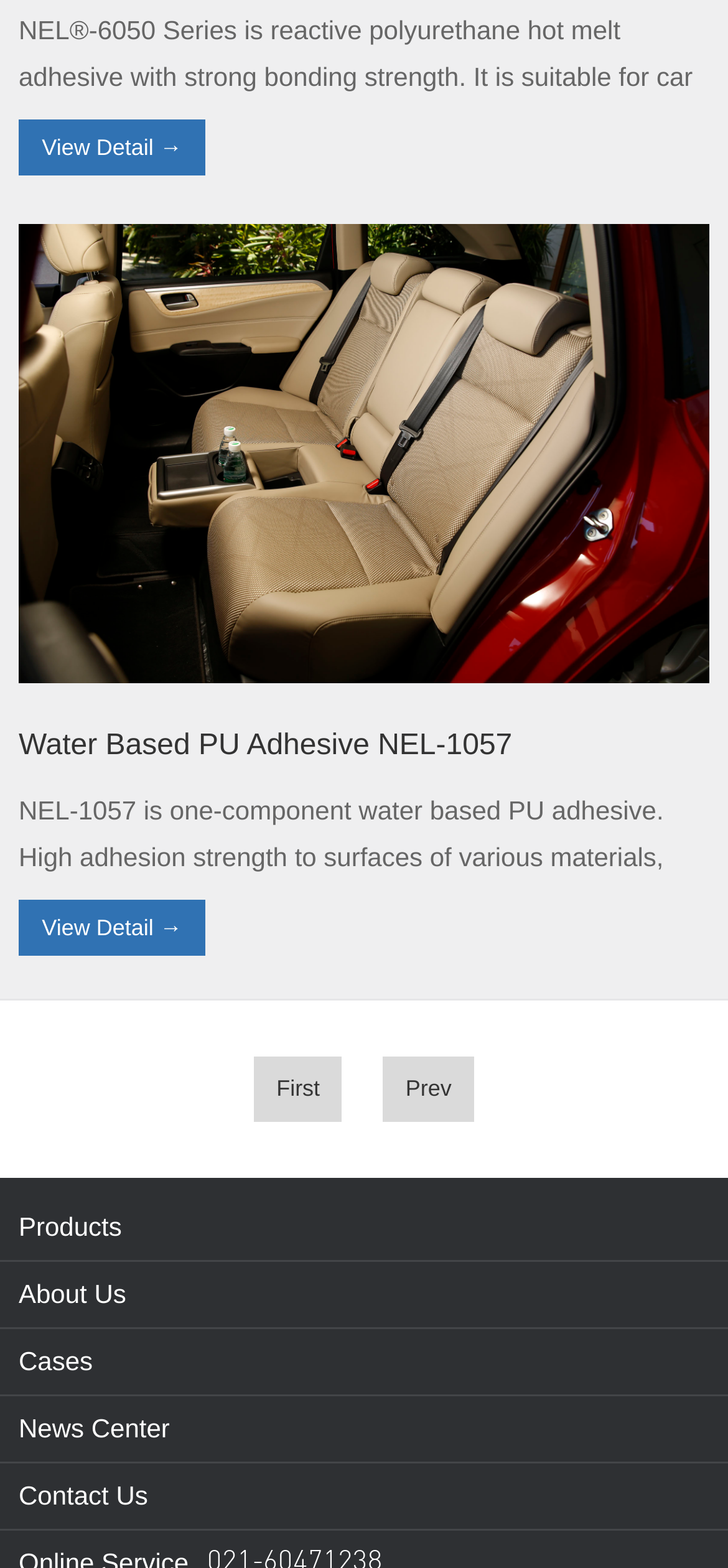Using the description "About Us", locate and provide the bounding box of the UI element.

[0.026, 0.804, 0.974, 0.846]